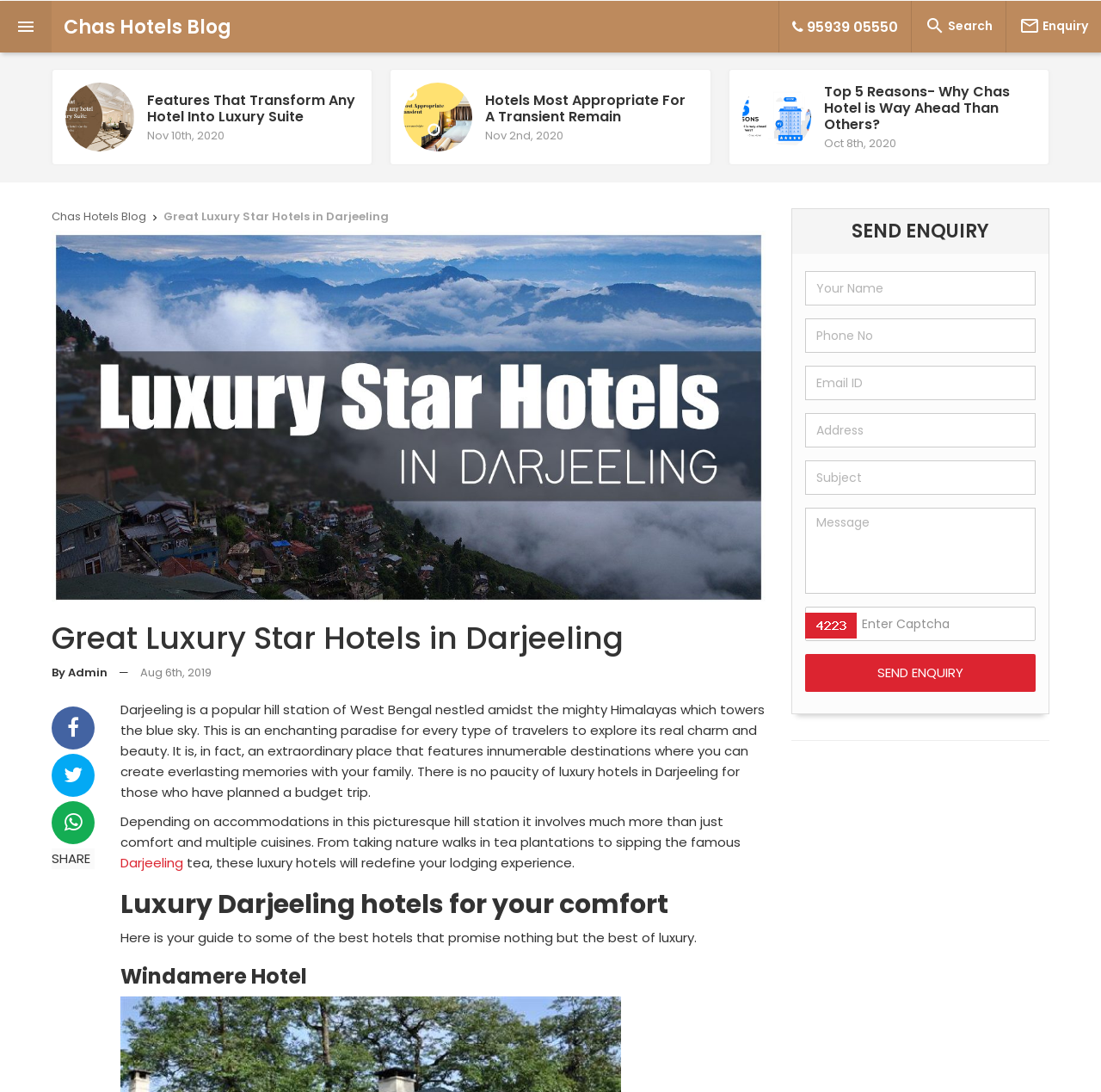Please pinpoint the bounding box coordinates for the region I should click to adhere to this instruction: "View the gallery".

None